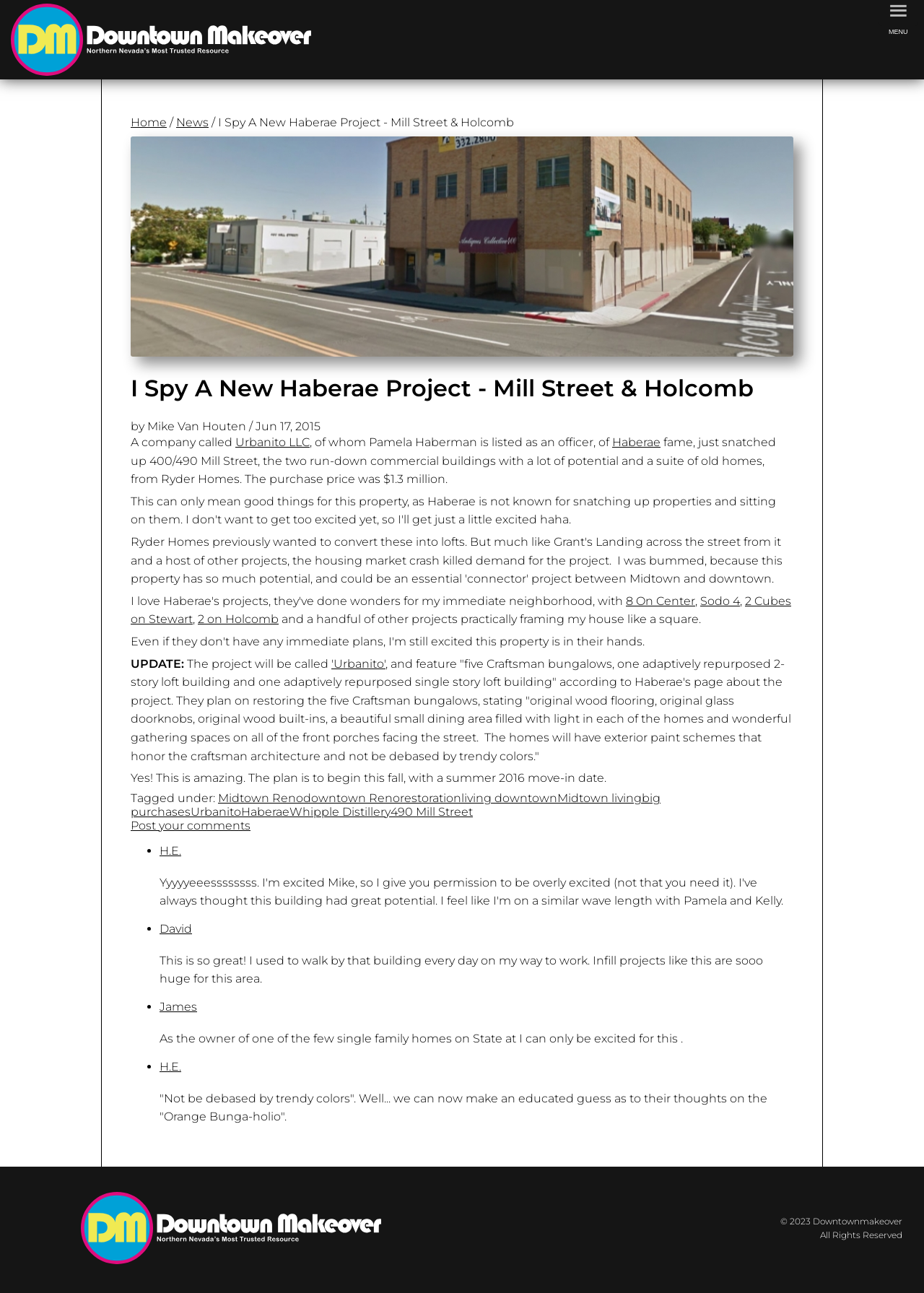How many Craftsman bungalows will be restored? Based on the image, give a response in one word or a short phrase.

five